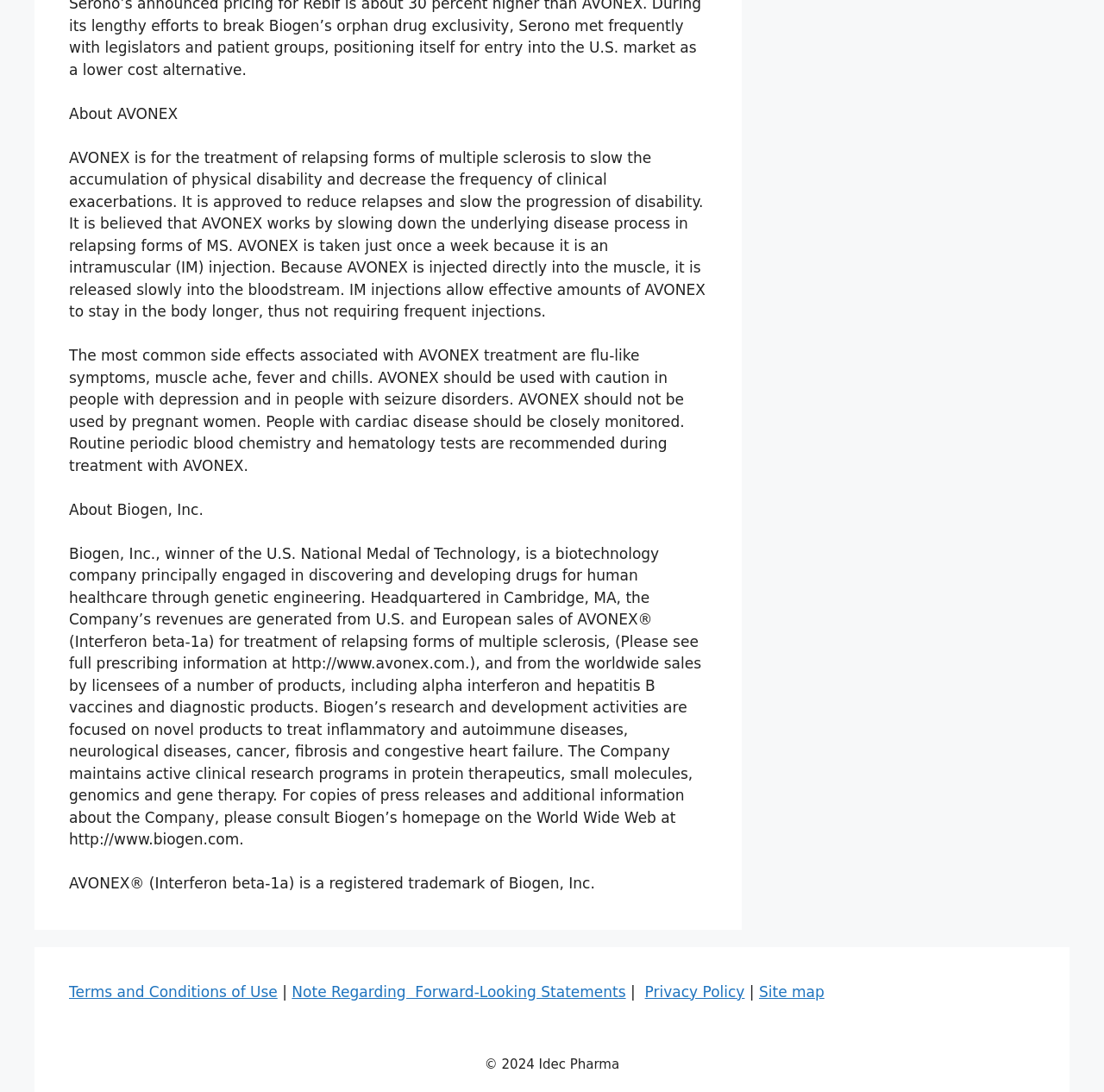Provide a brief response in the form of a single word or phrase:
What is the company behind AVONEX?

Biogen, Inc.